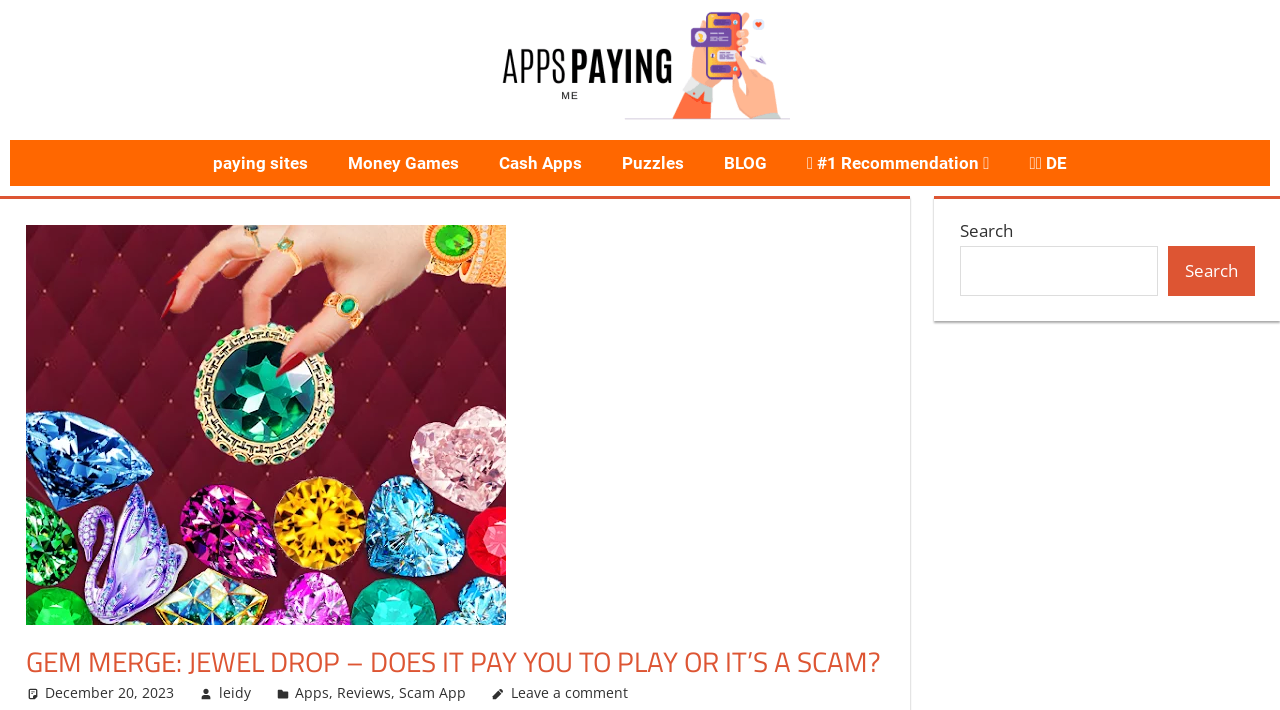Identify the bounding box coordinates of the section that should be clicked to achieve the task described: "Read the 'GEM MERGE: JEWEL DROP – DOES IT PAY YOU TO PLAY OR IT’S A SCAM?' article".

[0.02, 0.904, 0.691, 0.959]